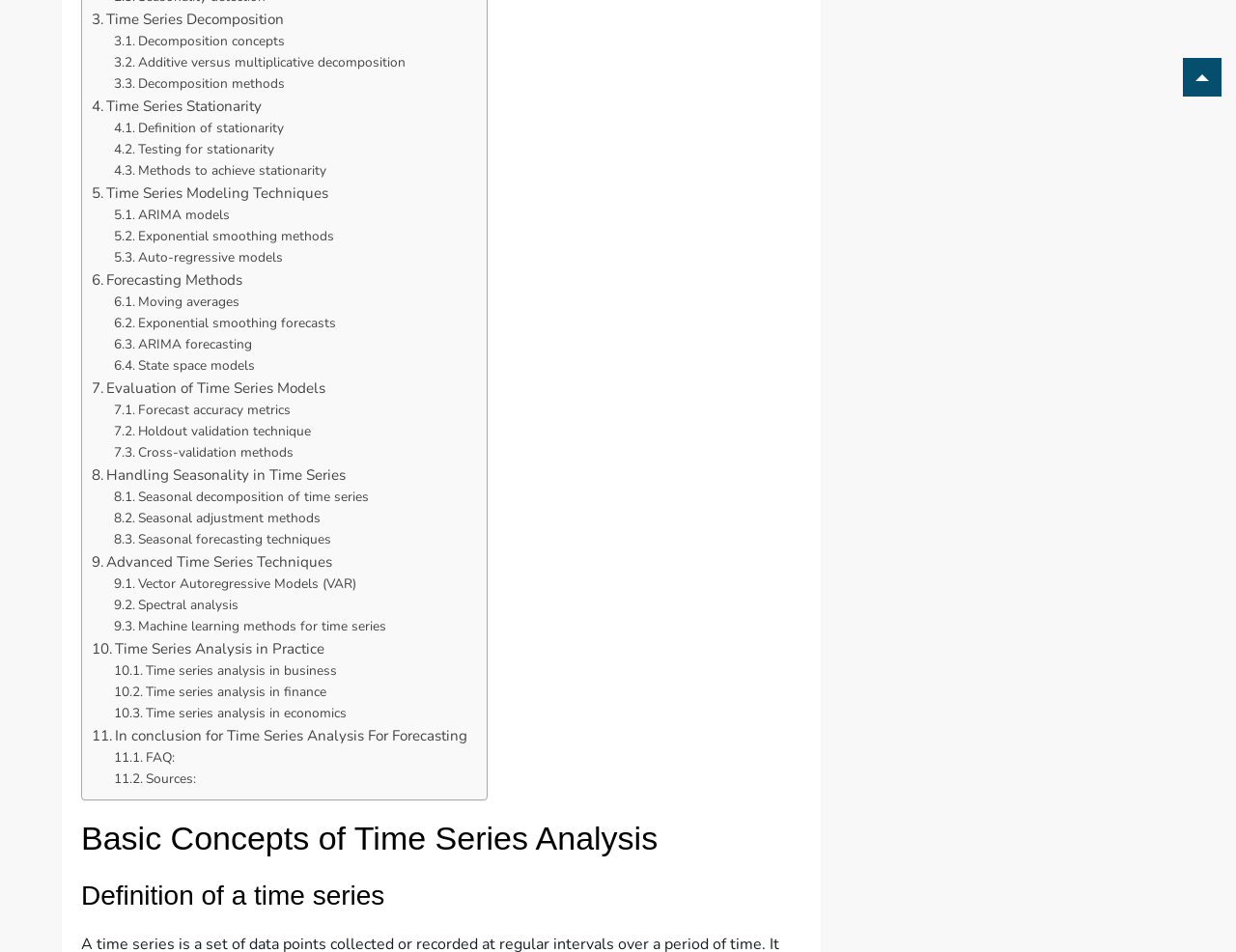Determine the bounding box coordinates for the UI element matching this description: "Moving averages".

[0.092, 0.307, 0.193, 0.329]